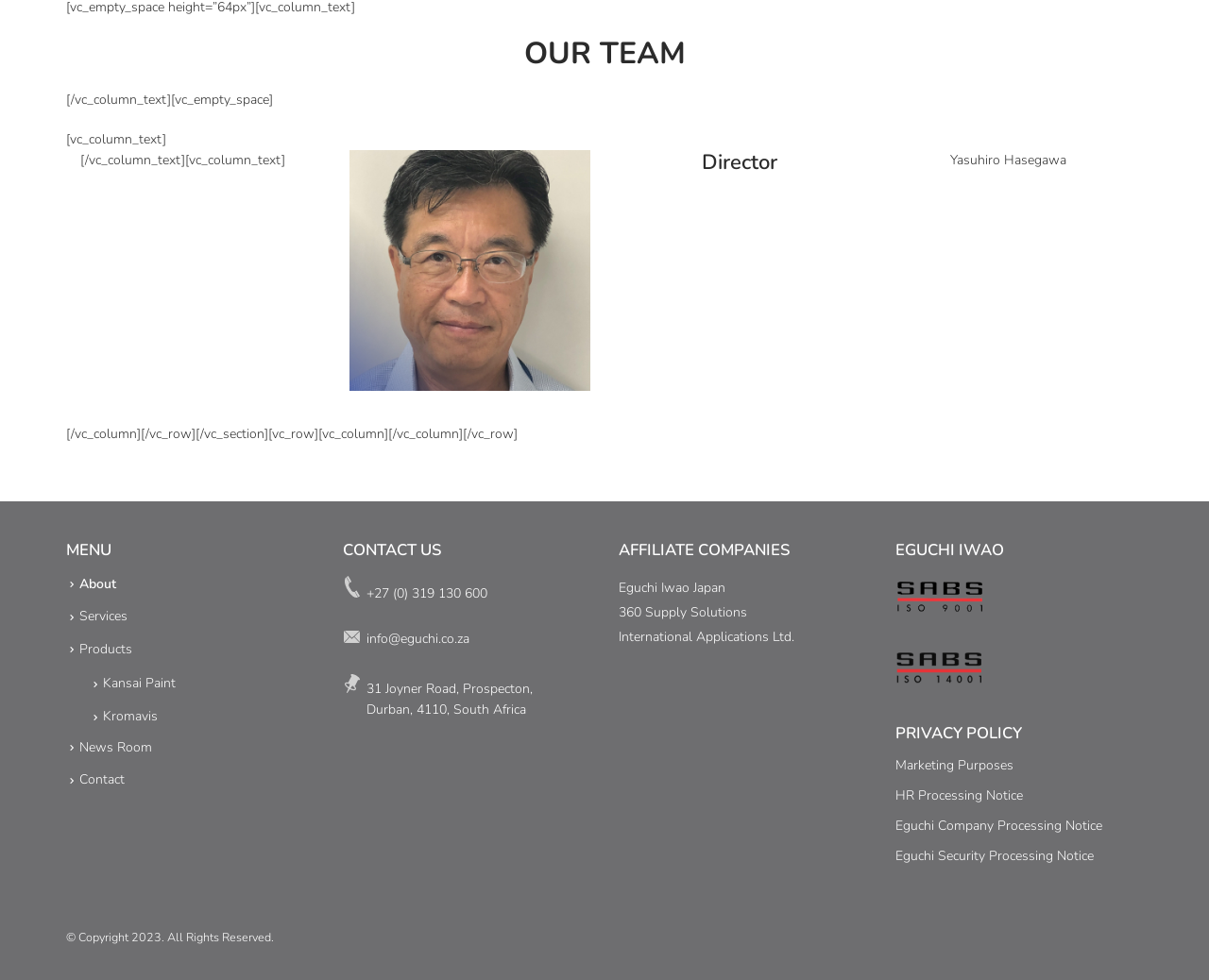What is the name of the affiliate company?
Look at the screenshot and respond with a single word or phrase.

Eguchi Iwao Japan